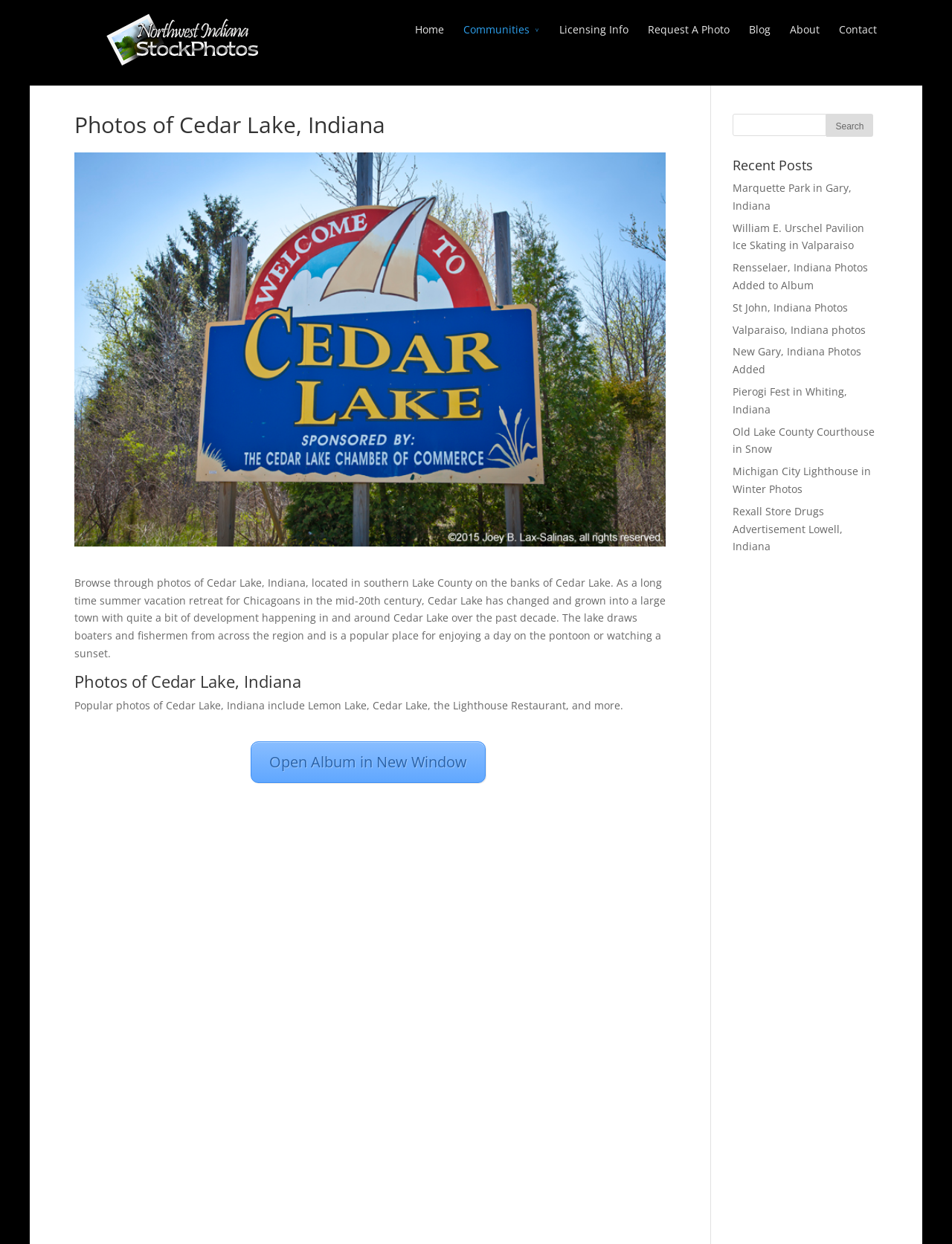Using the image as a reference, answer the following question in as much detail as possible:
How many recent posts are listed?

I counted the number of links under the 'Recent Posts' heading, which are 10 in total.